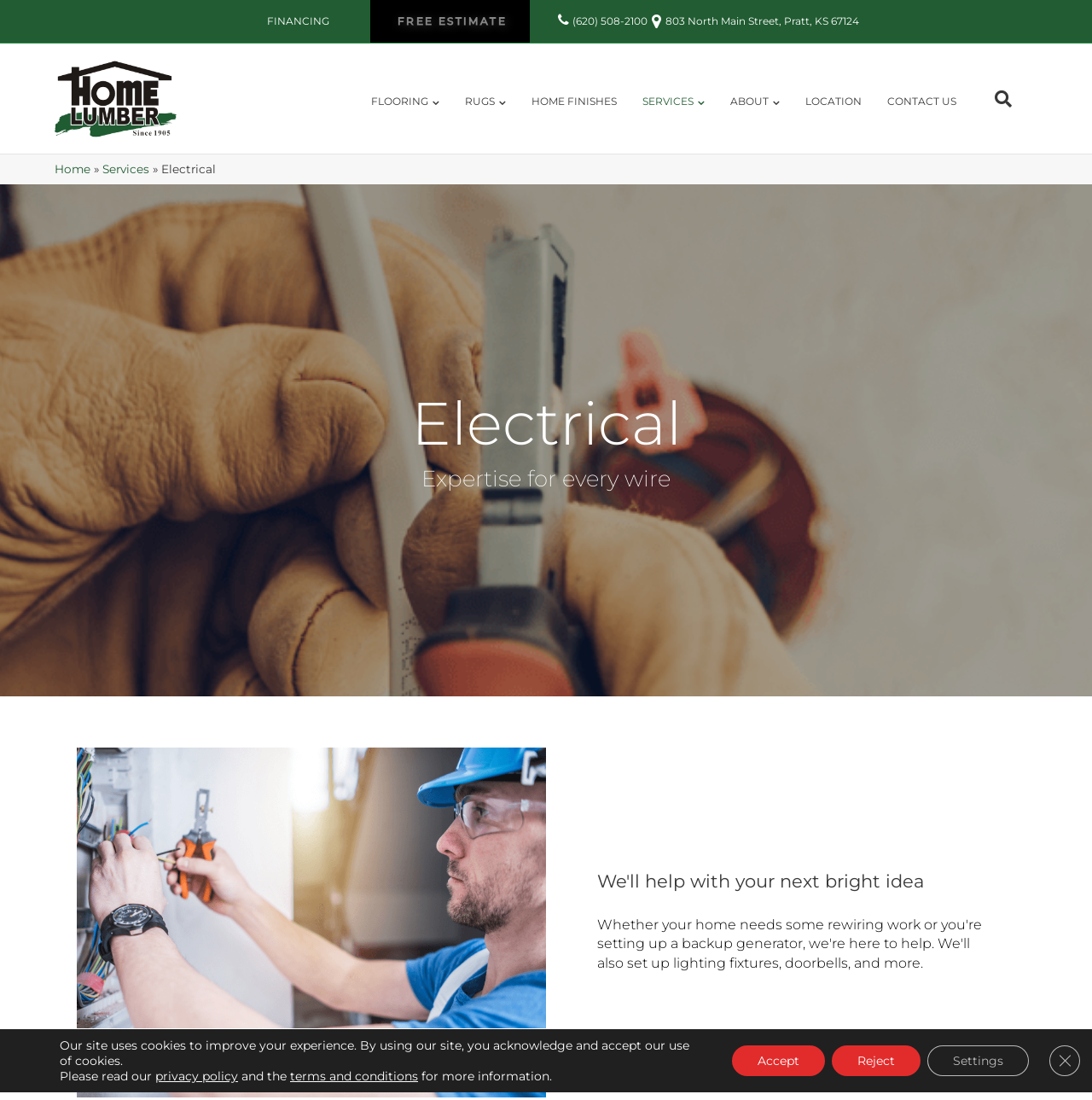What is the main topic of the webpage?
Can you offer a detailed and complete answer to this question?

I found the main topic of the webpage by looking at the heading 'Electrical' and the image 'Electrical | Home Lumber & Supply'.